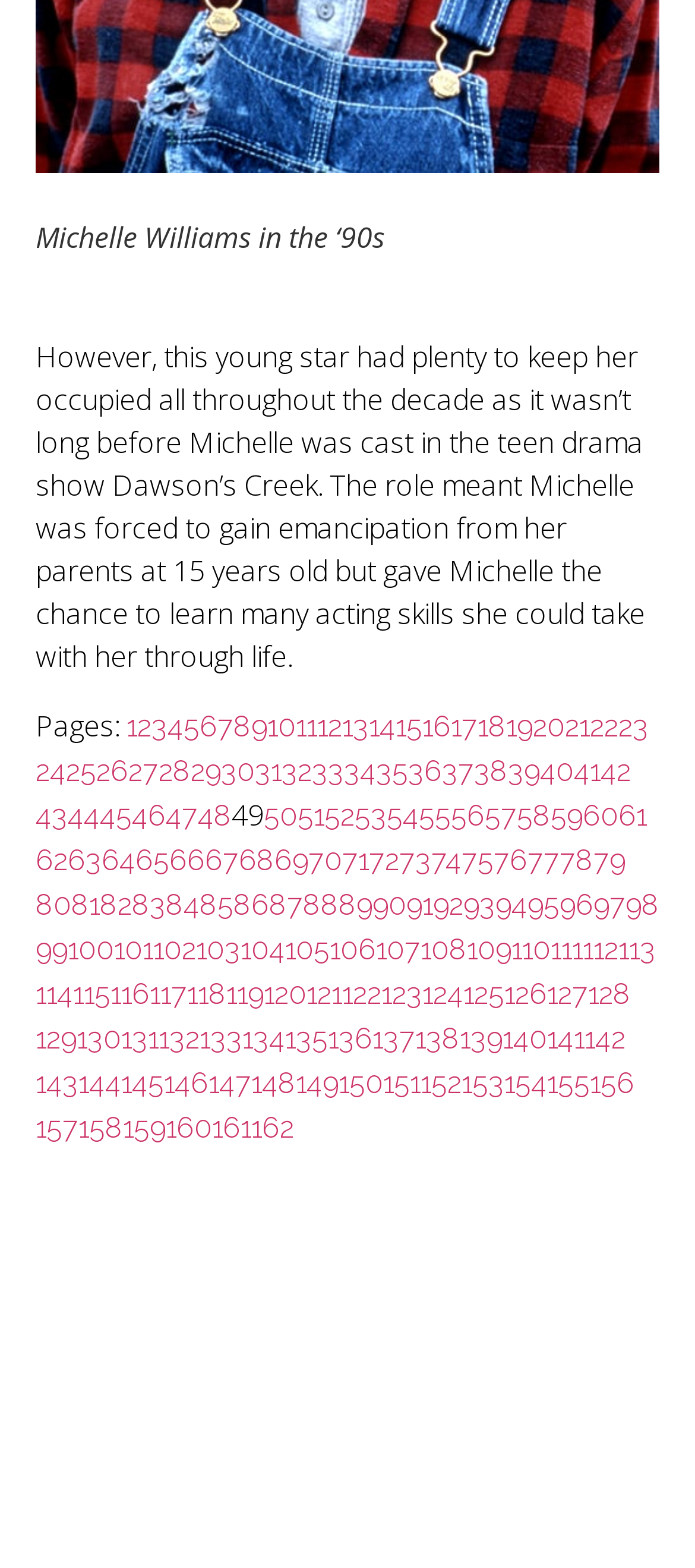Respond to the question below with a single word or phrase: What is the title of the image at the top of the page?

Michelle Williams in the 90's